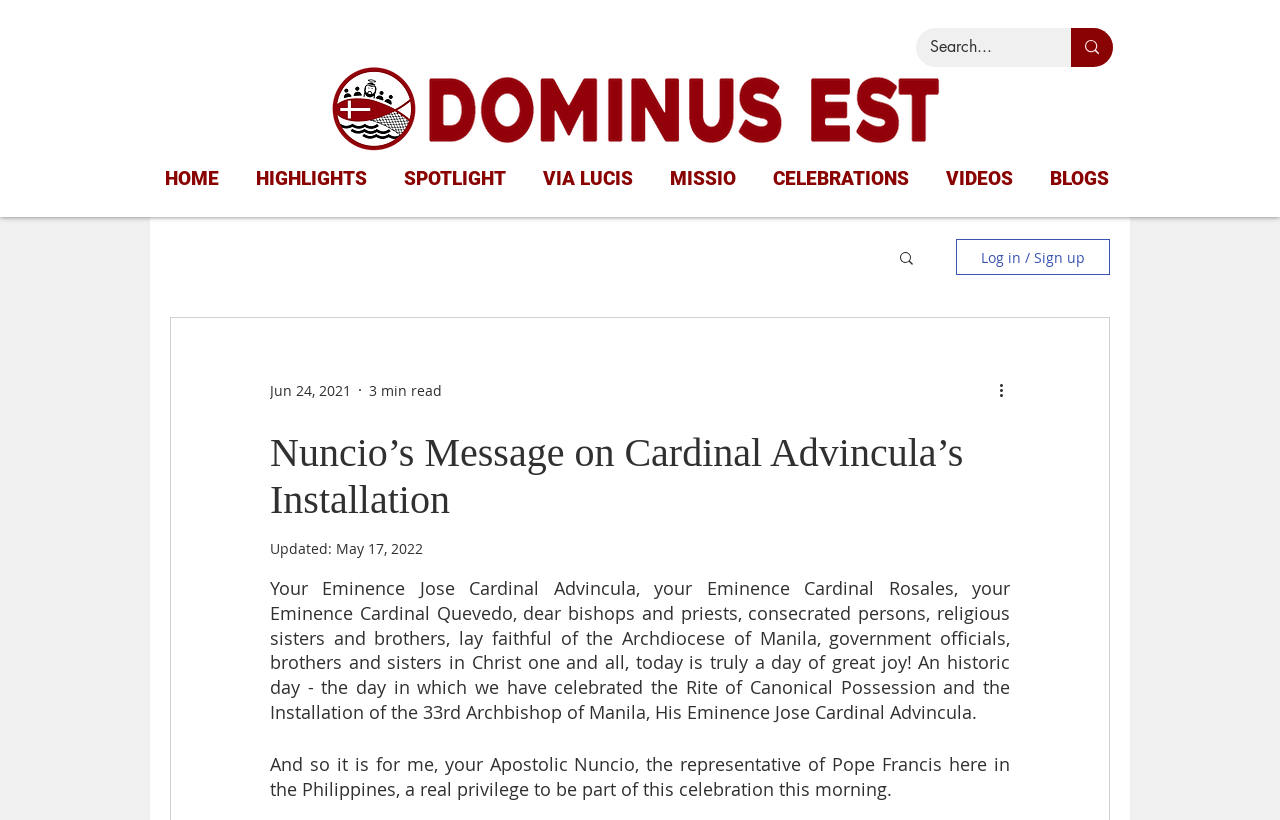Please identify the bounding box coordinates of the area that needs to be clicked to fulfill the following instruction: "Search for something."

[0.727, 0.034, 0.804, 0.082]